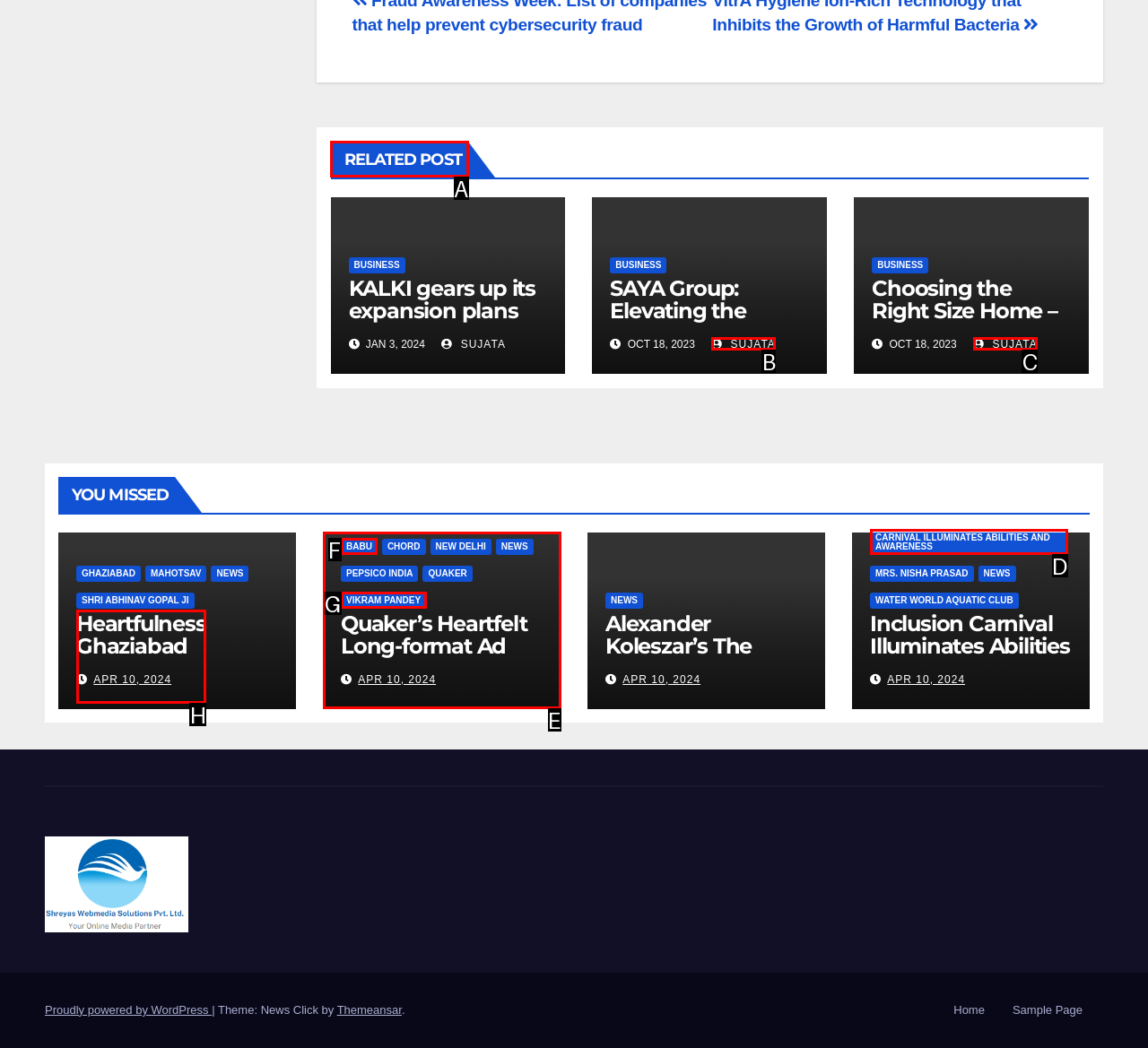Select the appropriate HTML element that needs to be clicked to execute the following task: Click on 'RELATED POST'. Respond with the letter of the option.

A